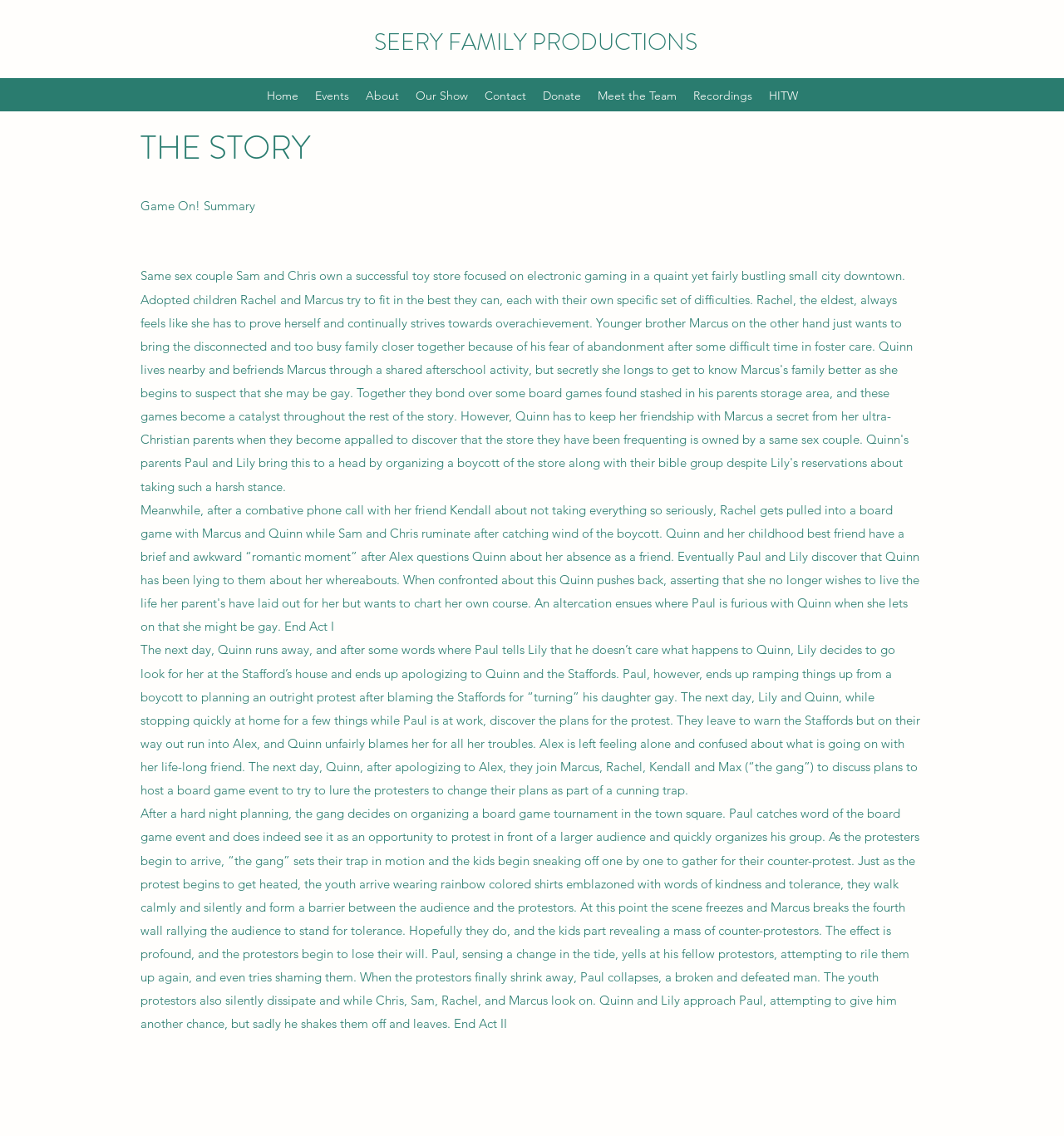Please provide a one-word or short phrase answer to the question:
What do the youth protestors wear?

Rainbow colored shirts